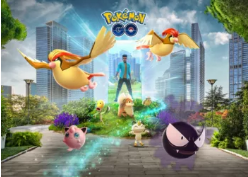Give a thorough caption of the image, focusing on all visible elements.

In this vibrant and dynamic image from "Pokémon Go," a trainer stands confidently in a bustling urban park, surrounded by a variety of Pokémon. The scene showcases a whimsical mix of nature and city life, with towering skyscrapers in the background and colorful flora accentuating the playful atmosphere. Prominent in the foreground are several Pokémon, including a cheerful Jigglypuff, a sneaky Meowth, and a mischievous Gastly, all interacting amidst swirling magical effects. Above, the game's iconic logo, "Pokémon Go," adds a touch of nostalgia for fans, highlighting the thrilling adventure of discovering and catching Pokémon in real-world locations. This imagery captures the essence of community play and the excitement that the augmented reality game brings to its players.